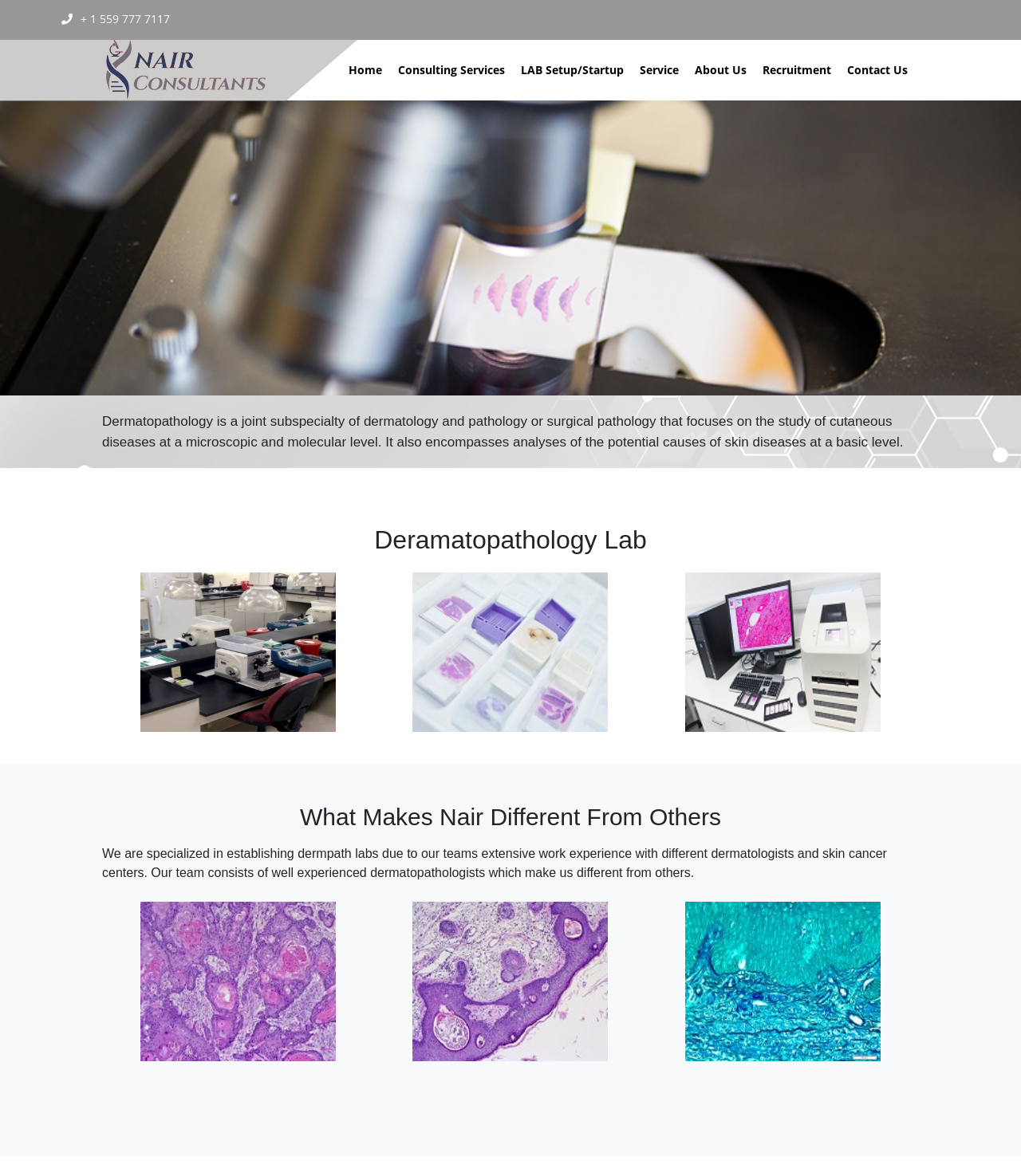Find the bounding box coordinates of the UI element according to this description: "Home".

[0.333, 0.053, 0.382, 0.066]